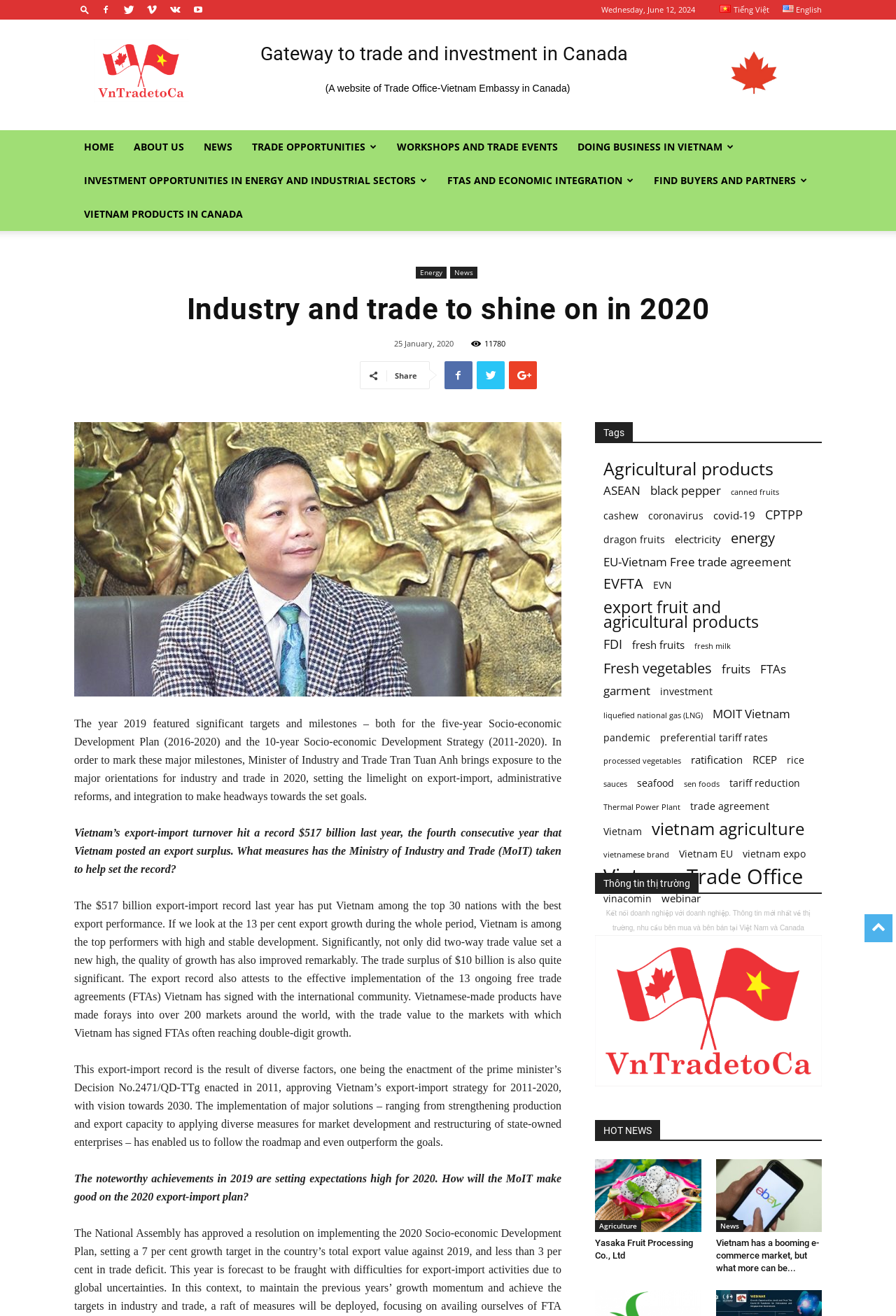Determine the bounding box coordinates of the clickable element to complete this instruction: "Click the 'English' link". Provide the coordinates in the format of four float numbers between 0 and 1, [left, top, right, bottom].

[0.873, 0.003, 0.917, 0.011]